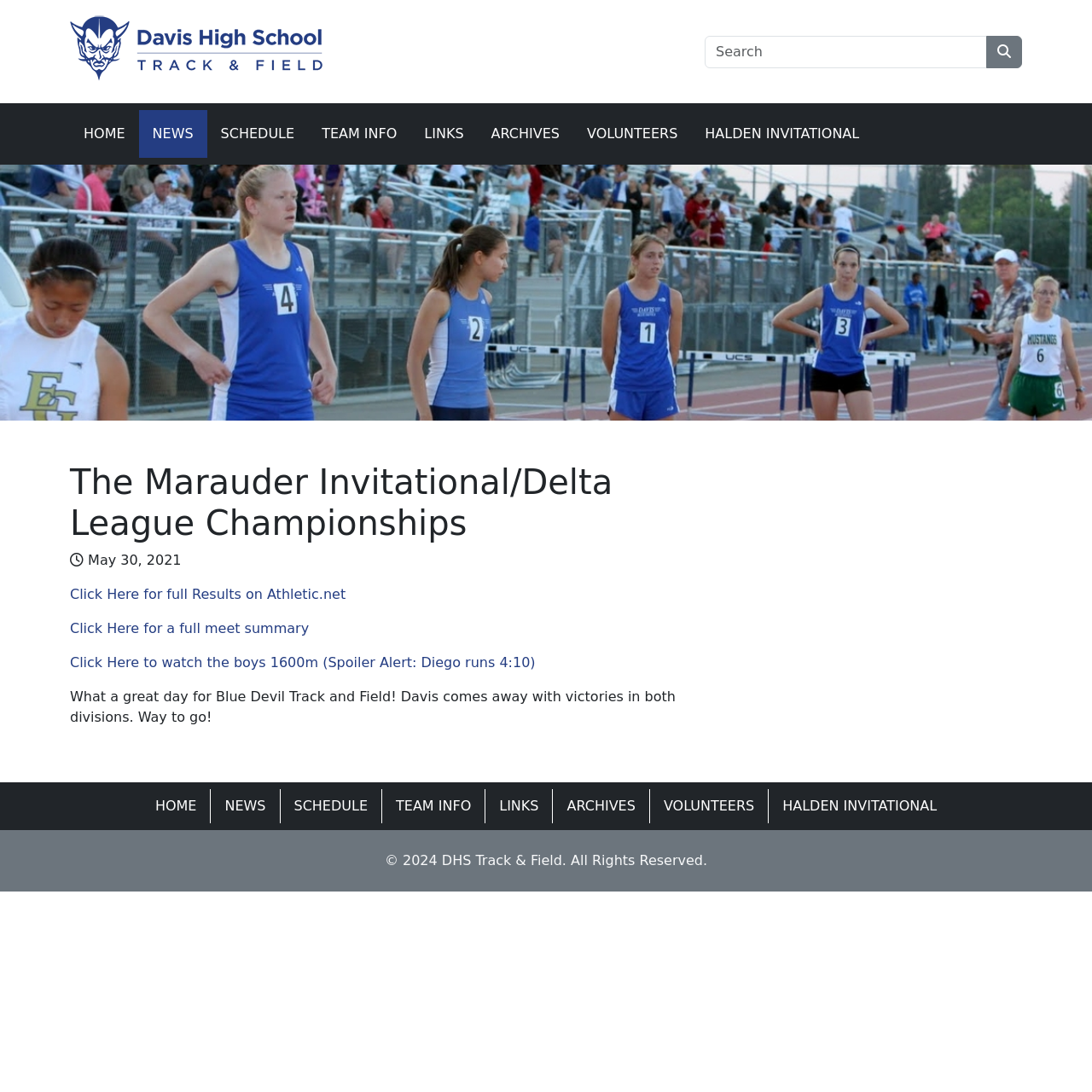How many search boxes are on the webpage?
From the screenshot, provide a brief answer in one word or phrase.

1